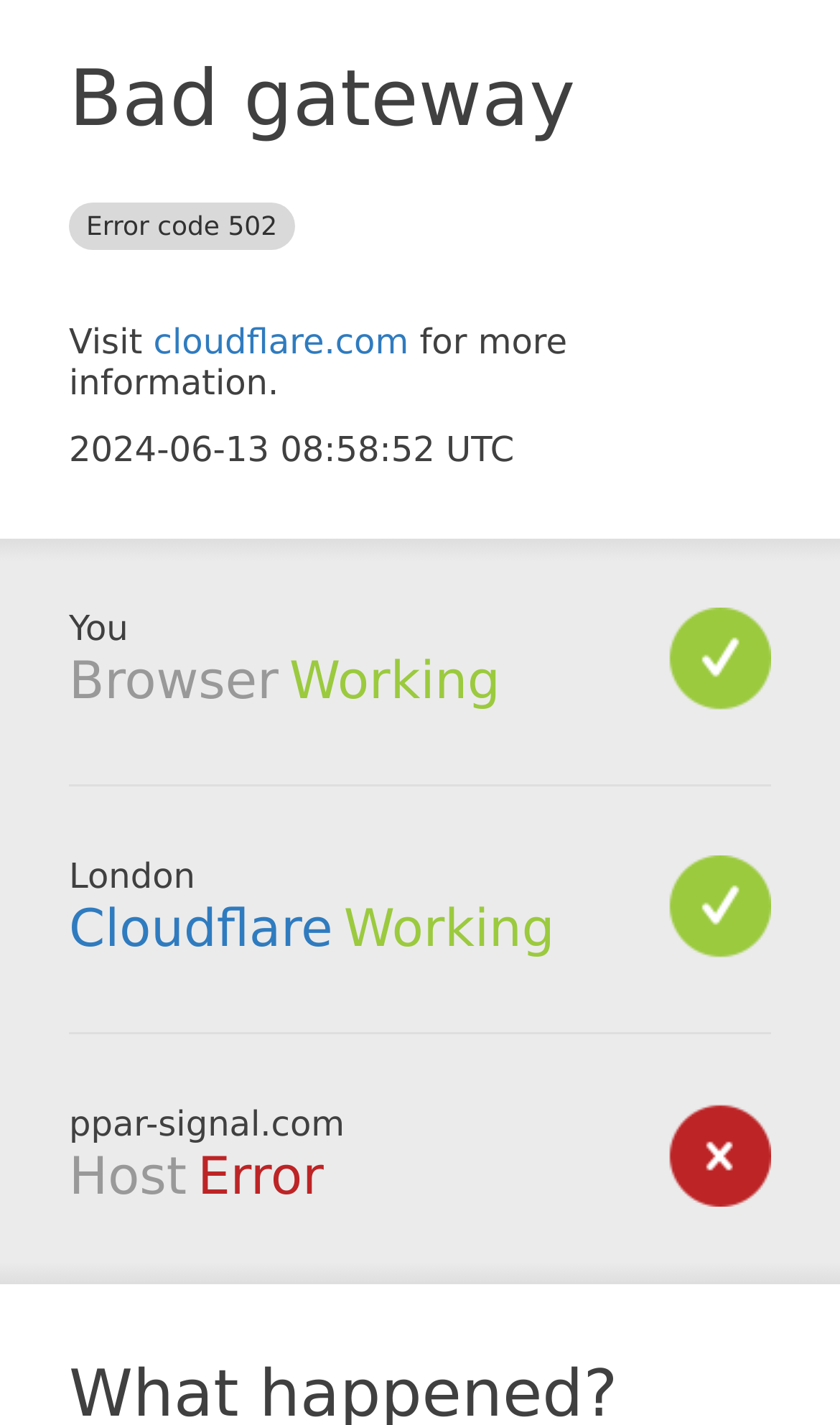Can you find the bounding box coordinates for the UI element given this description: "cloudflare.com"? Provide the coordinates as four float numbers between 0 and 1: [left, top, right, bottom].

[0.183, 0.225, 0.486, 0.254]